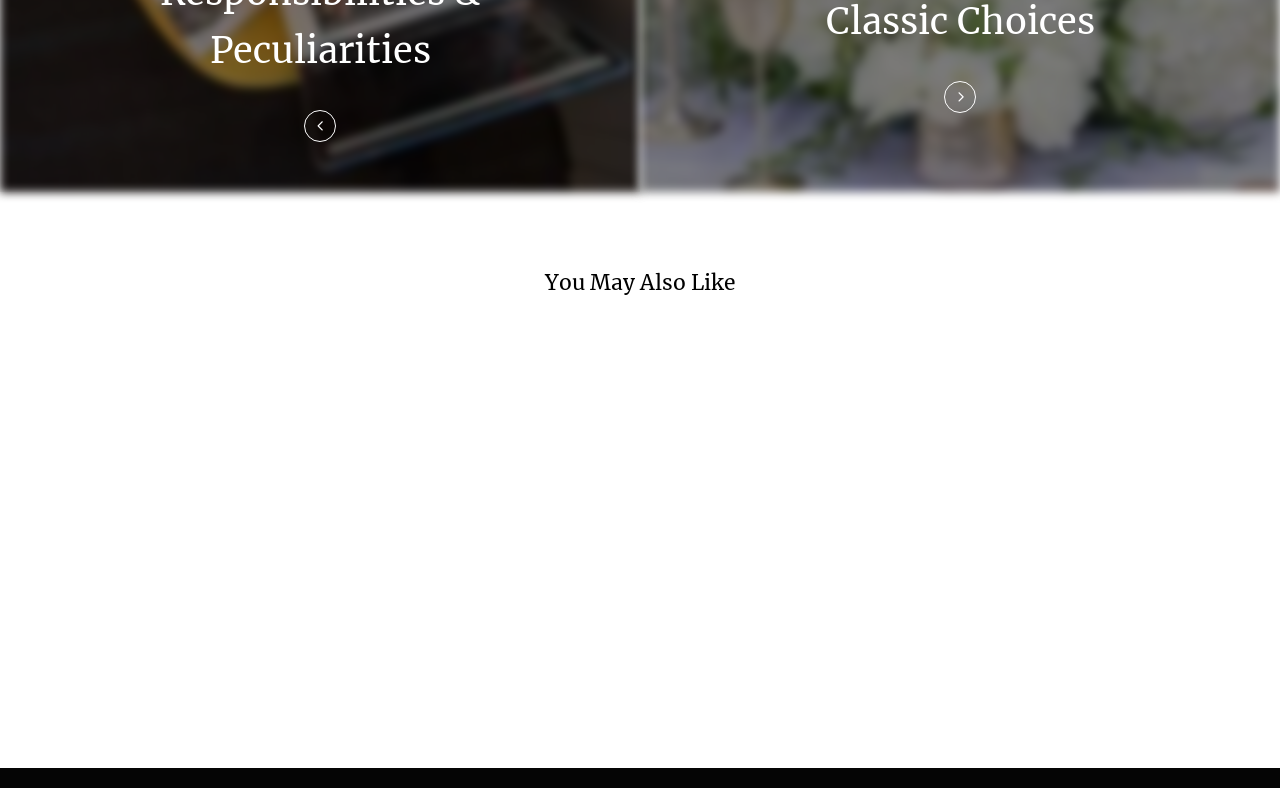Please find the bounding box coordinates of the element's region to be clicked to carry out this instruction: "explore 5 Things to Consider Before Choosing Leak Detection Plumbing Services".

[0.494, 0.543, 0.732, 0.8]